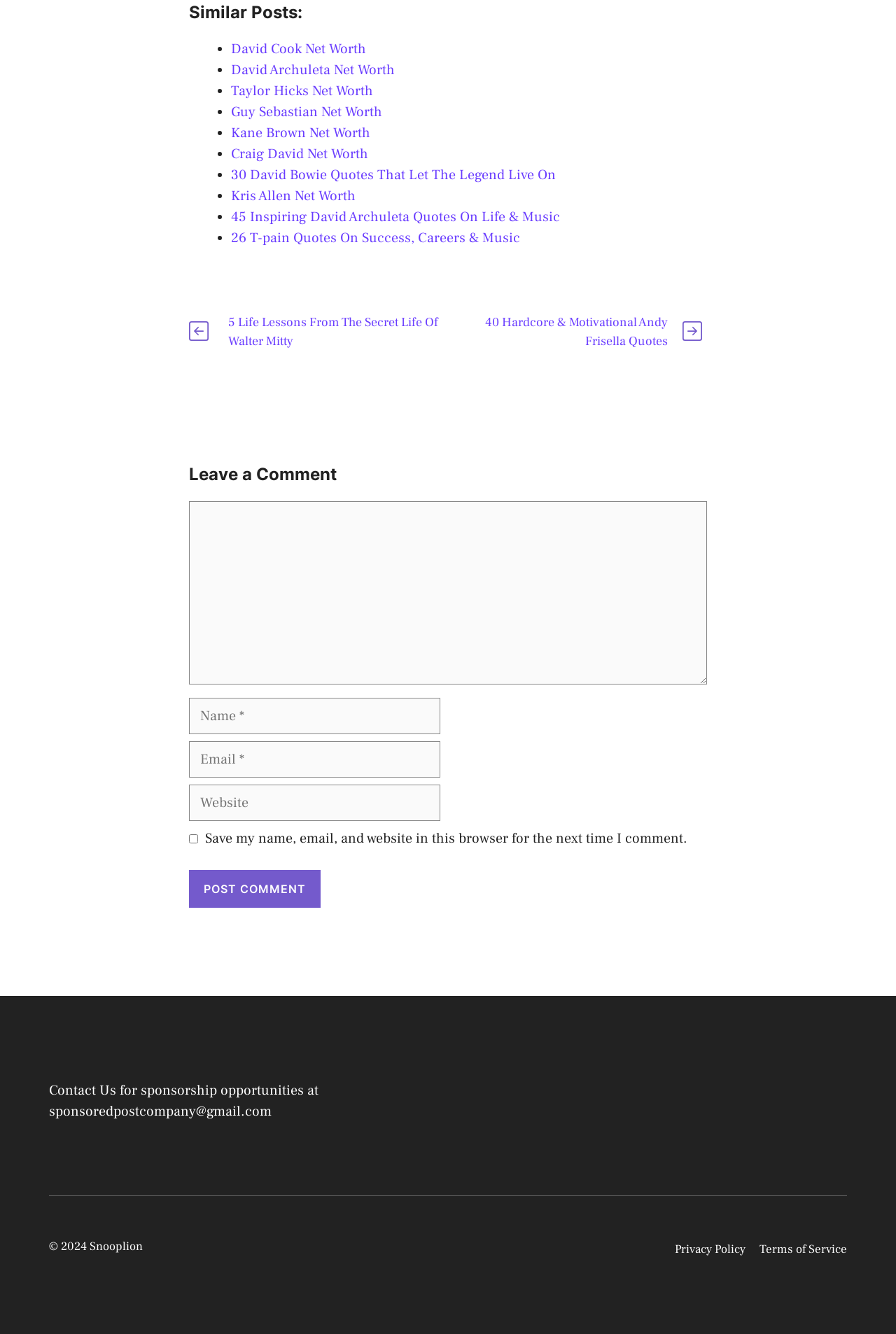Could you specify the bounding box coordinates for the clickable section to complete the following instruction: "learn about database administration"?

None